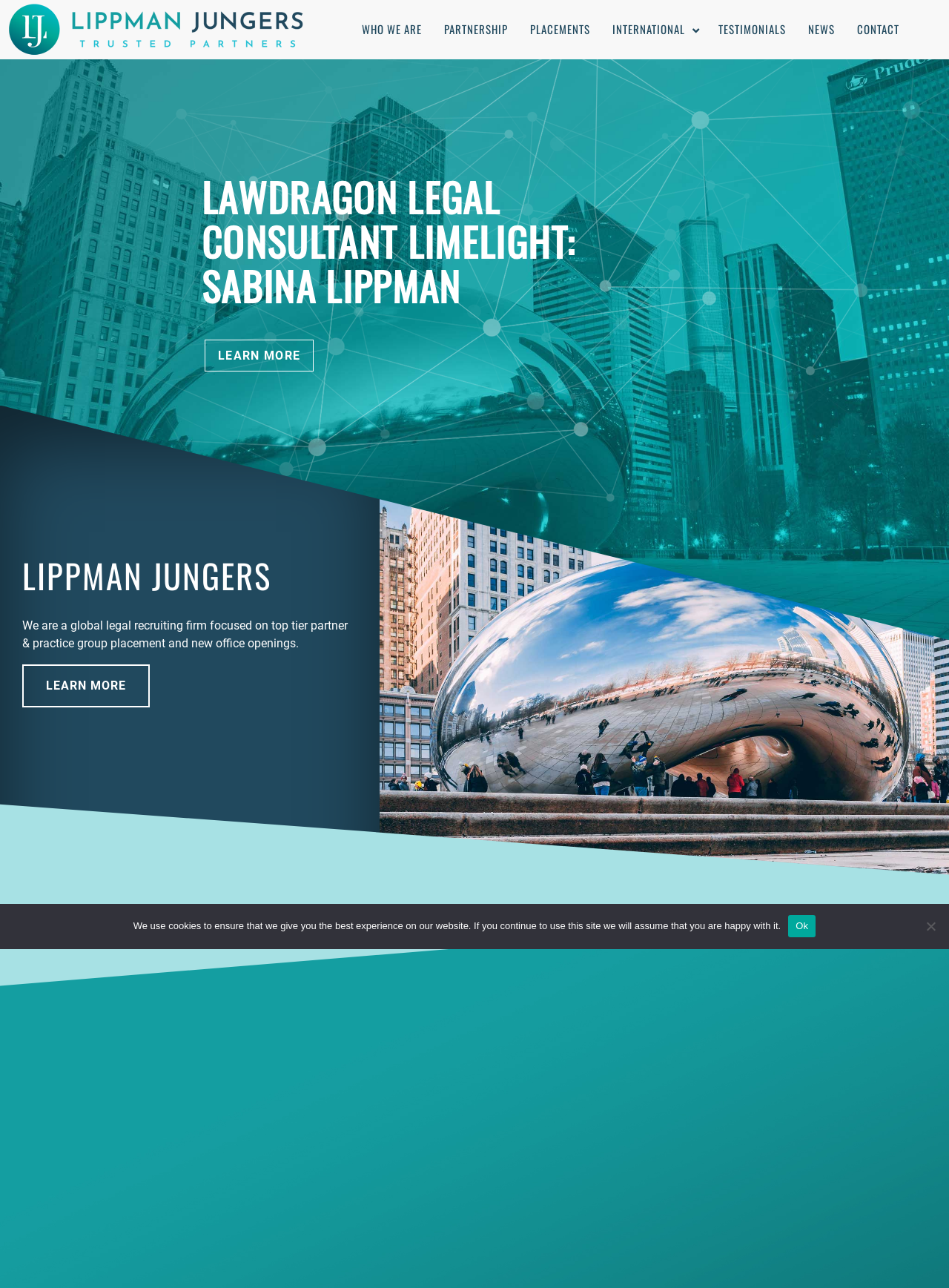Please specify the bounding box coordinates of the area that should be clicked to accomplish the following instruction: "Read testimonials". The coordinates should consist of four float numbers between 0 and 1, i.e., [left, top, right, bottom].

[0.745, 0.0, 0.839, 0.046]